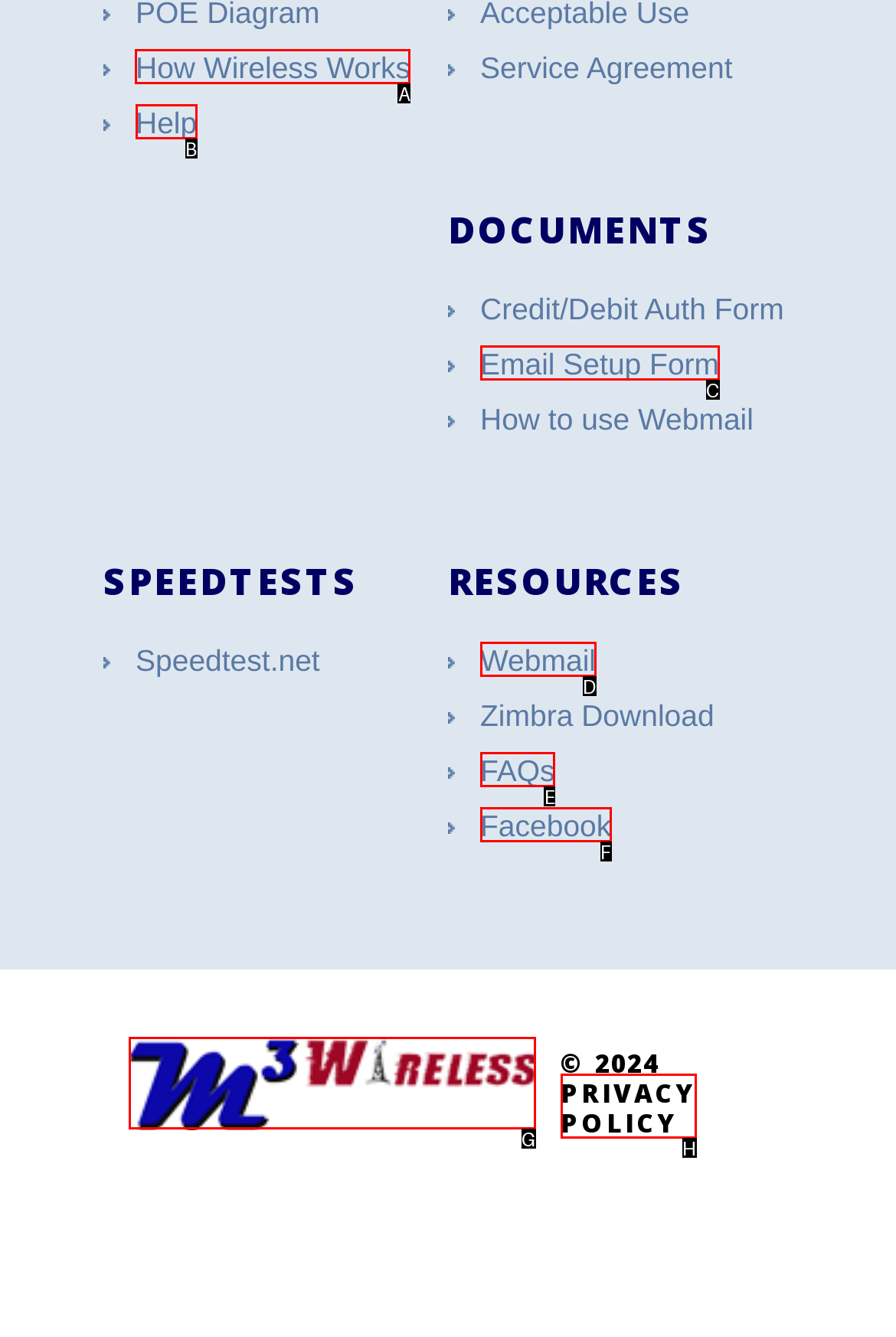What option should I click on to execute the task: Learn about how wireless works? Give the letter from the available choices.

A